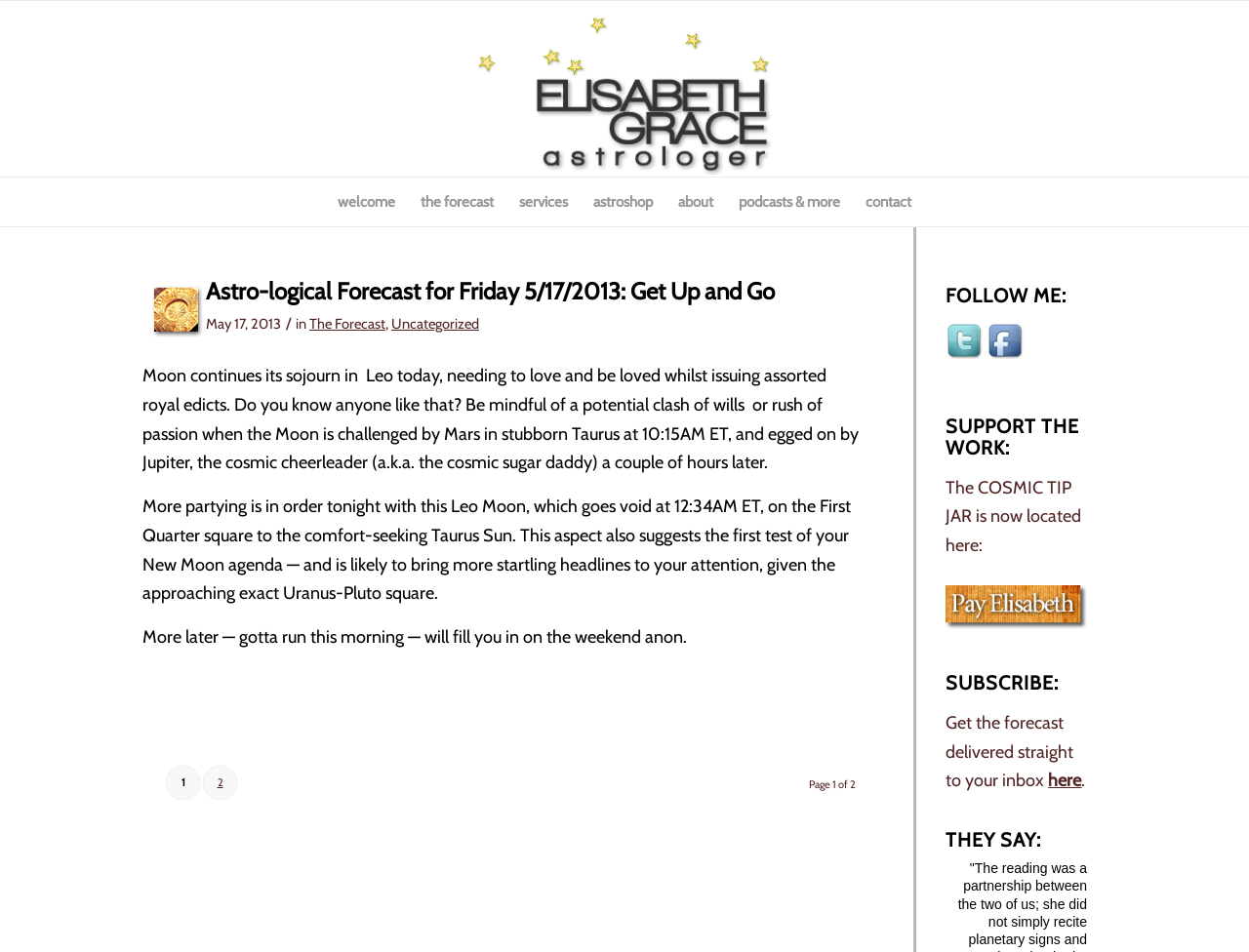What is the purpose of the link '2'?
From the screenshot, supply a one-word or short-phrase answer.

To go to the next page